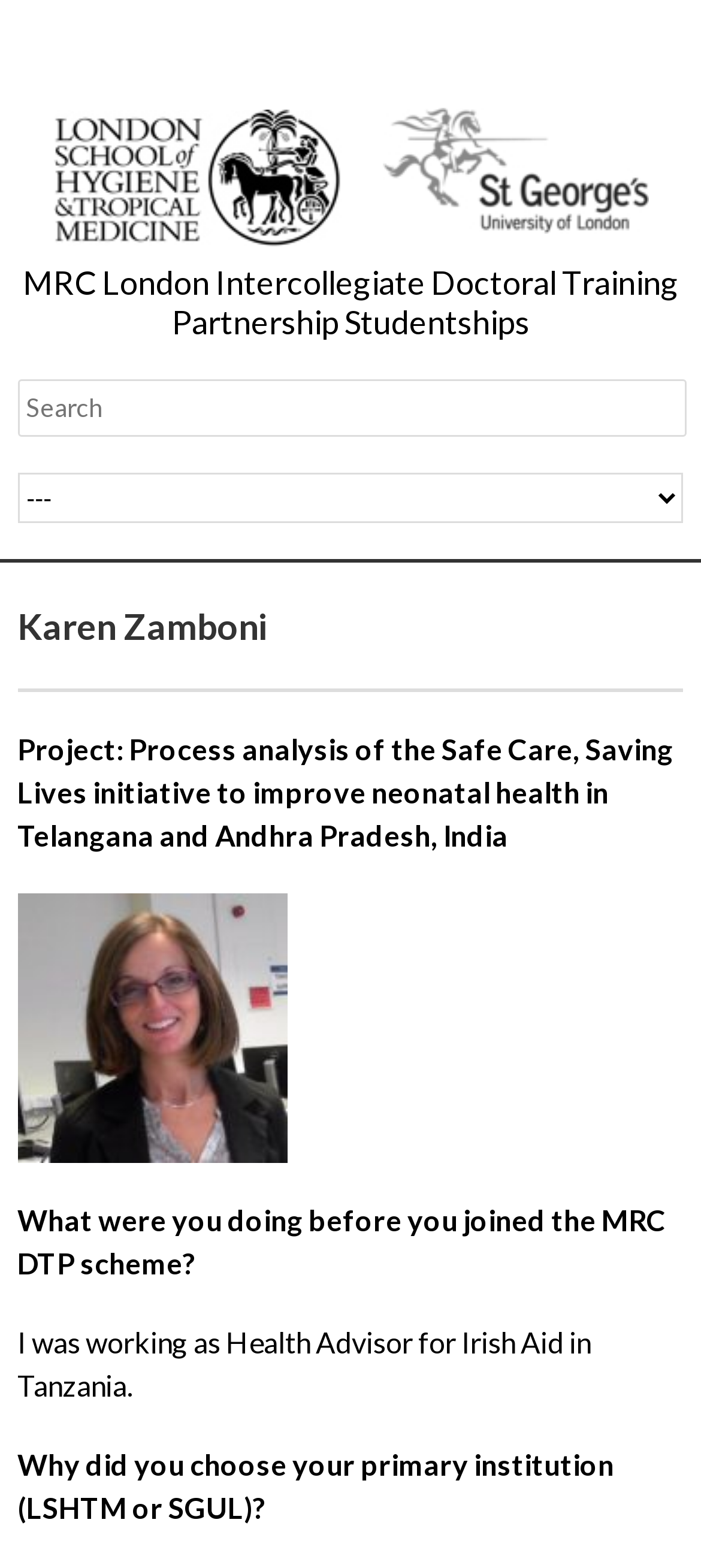How many links are there on this webpage?
Based on the image, provide your answer in one word or phrase.

4